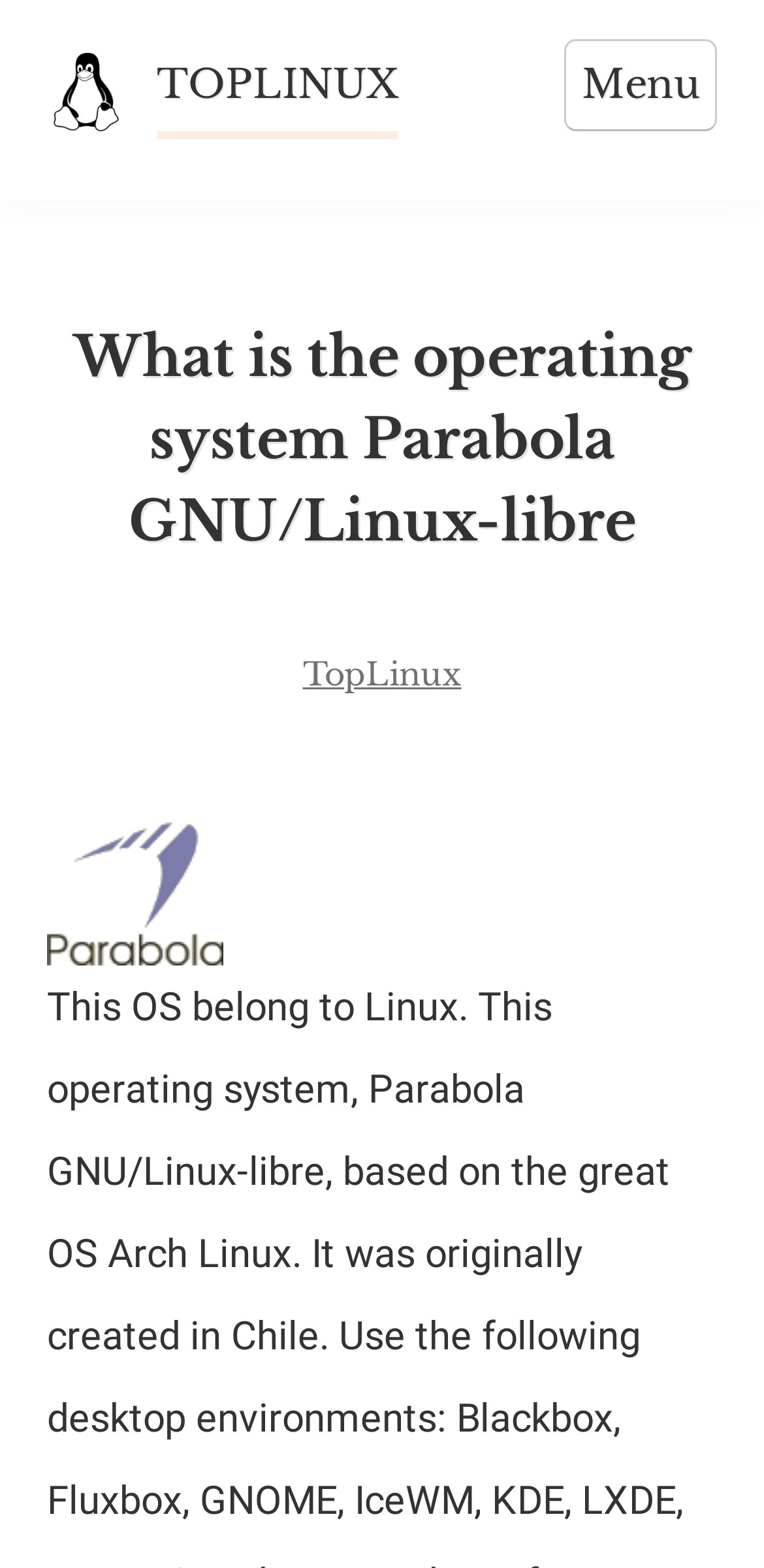What is the name of the operating system described on this webpage?
Answer the question using a single word or phrase, according to the image.

Parabola GNU/Linux-libre